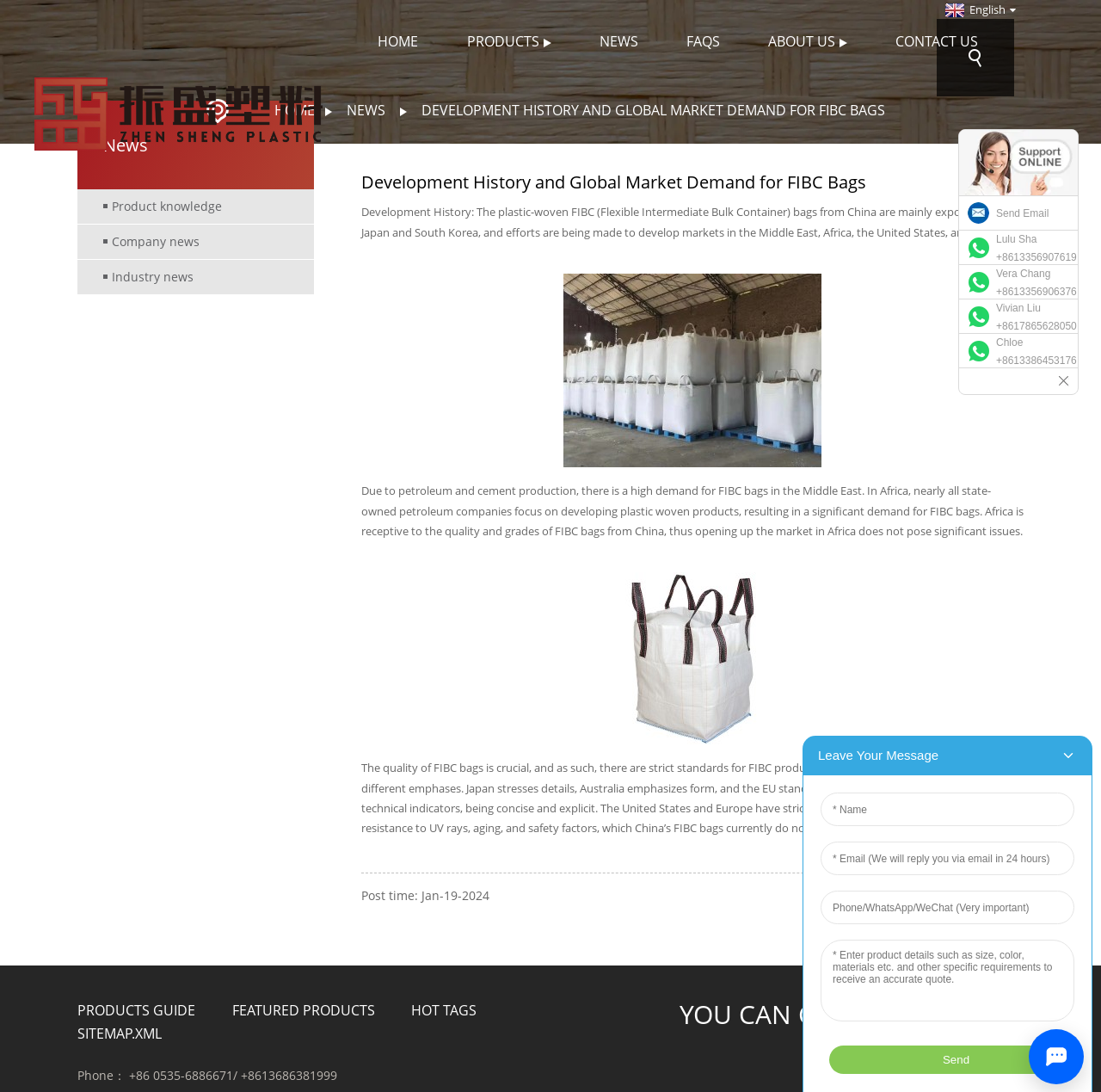How many links are in the 'NEWS' section?
Examine the image and provide an in-depth answer to the question.

In the 'NEWS' section, I found three links: 'Product knowledge', 'Company news', and 'Industry news'.